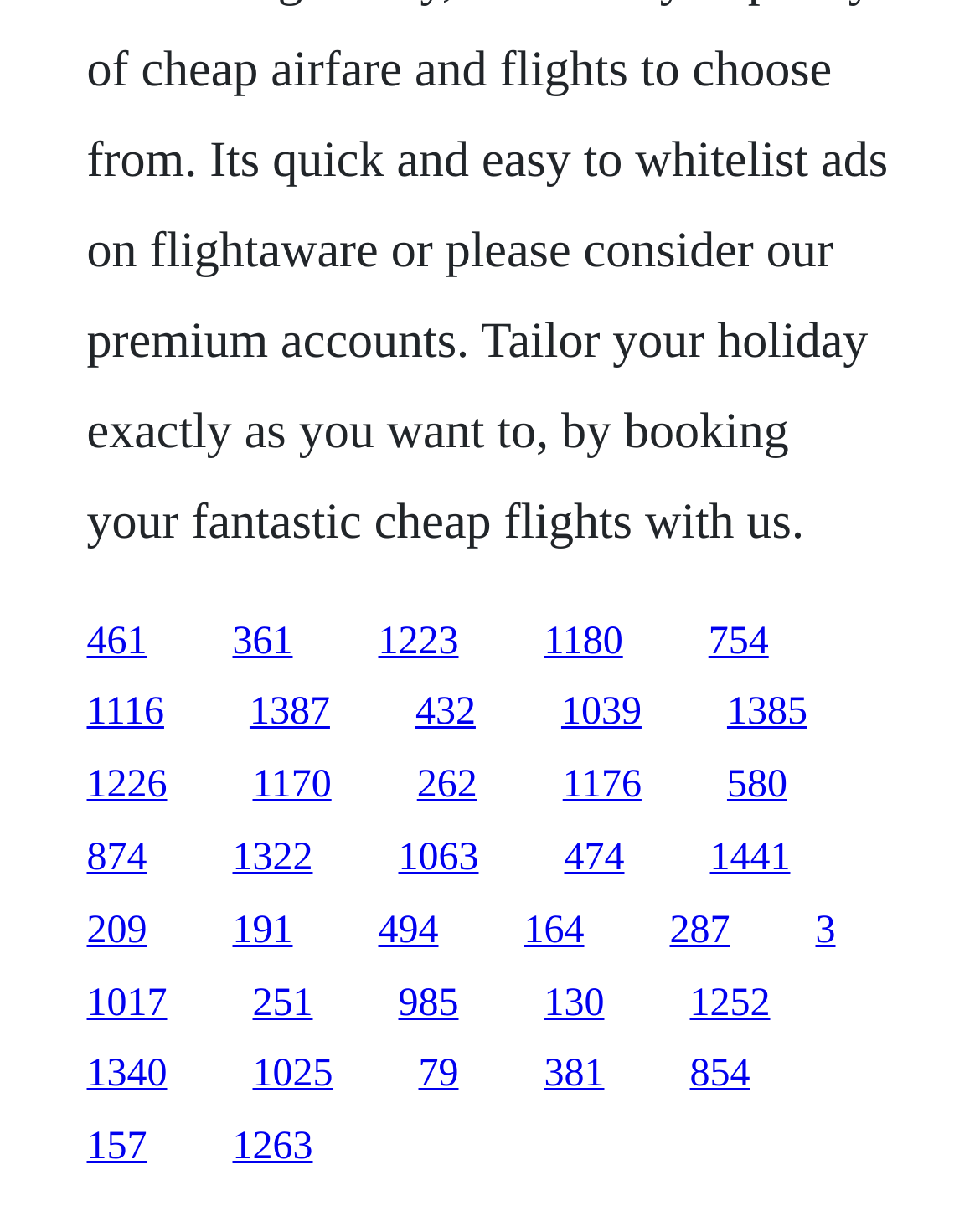Please mark the bounding box coordinates of the area that should be clicked to carry out the instruction: "go to the fifteenth link".

[0.088, 0.694, 0.15, 0.729]